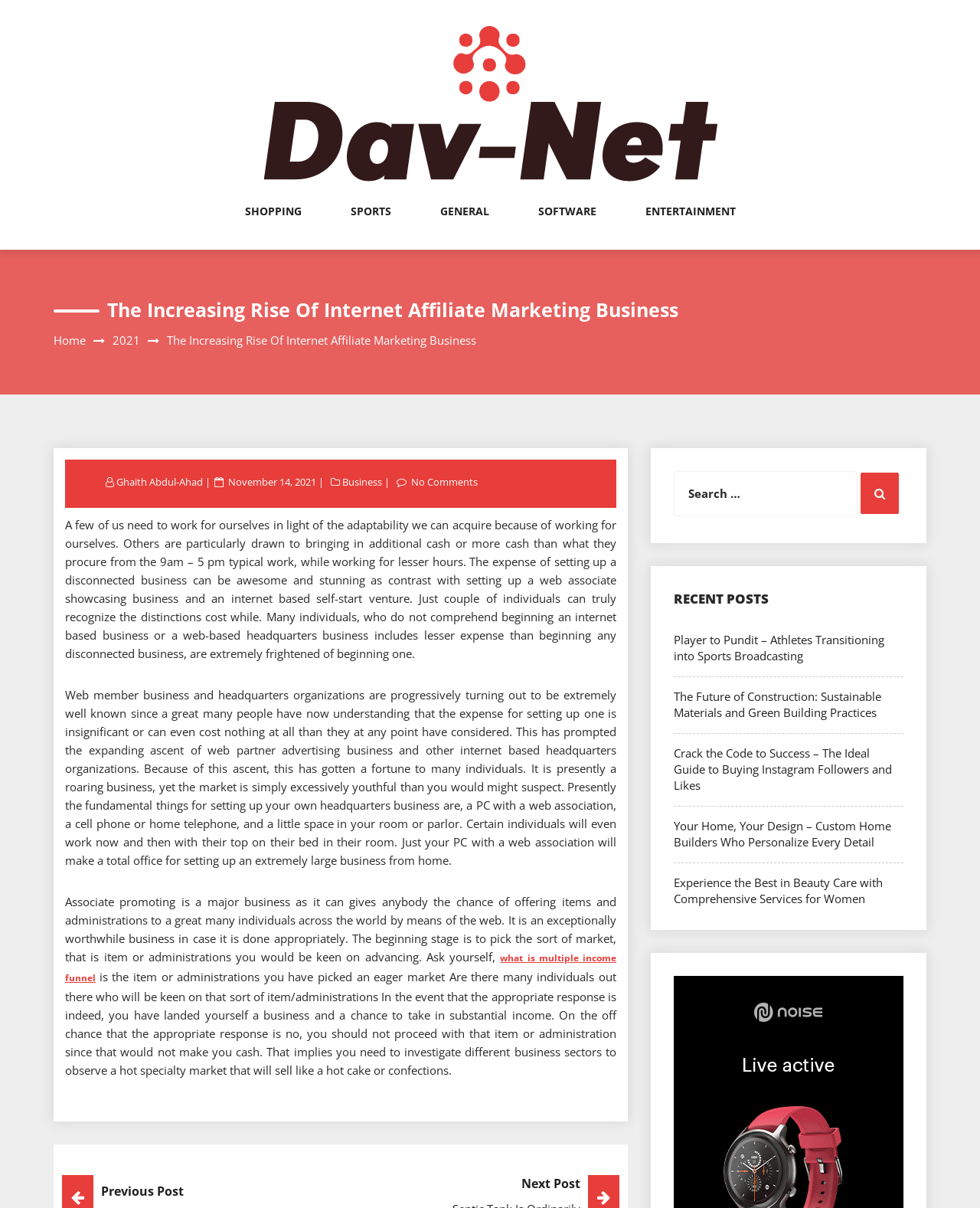Identify the bounding box coordinates of the section to be clicked to complete the task described by the following instruction: "Read the post about affiliate marketing". The coordinates should be four float numbers between 0 and 1, formatted as [left, top, right, bottom].

[0.17, 0.275, 0.486, 0.288]